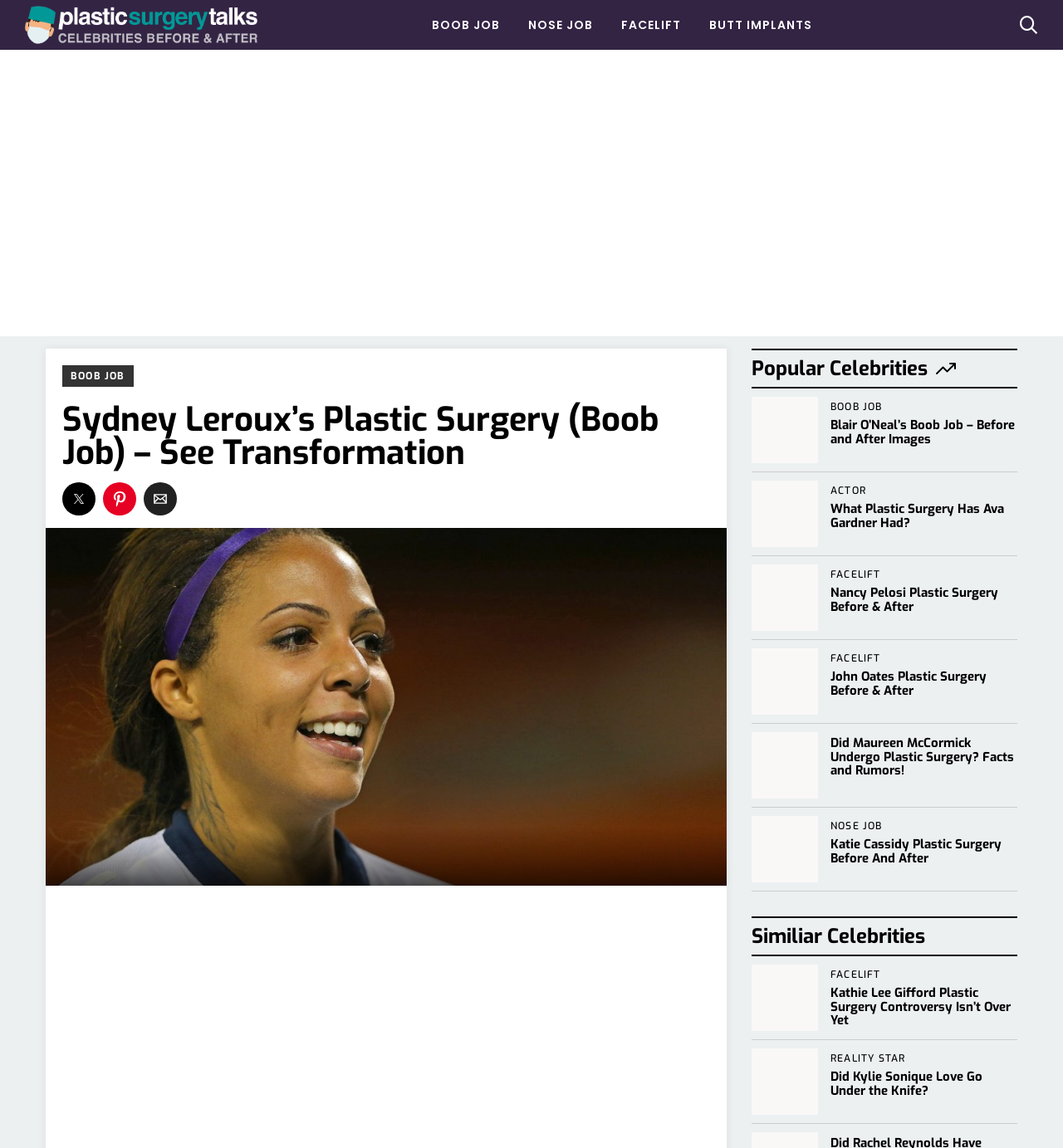Please determine the bounding box coordinates for the UI element described here. Use the format (top-left x, top-left y, bottom-right x, bottom-right y) with values bounded between 0 and 1: Boob Job

[0.059, 0.318, 0.125, 0.337]